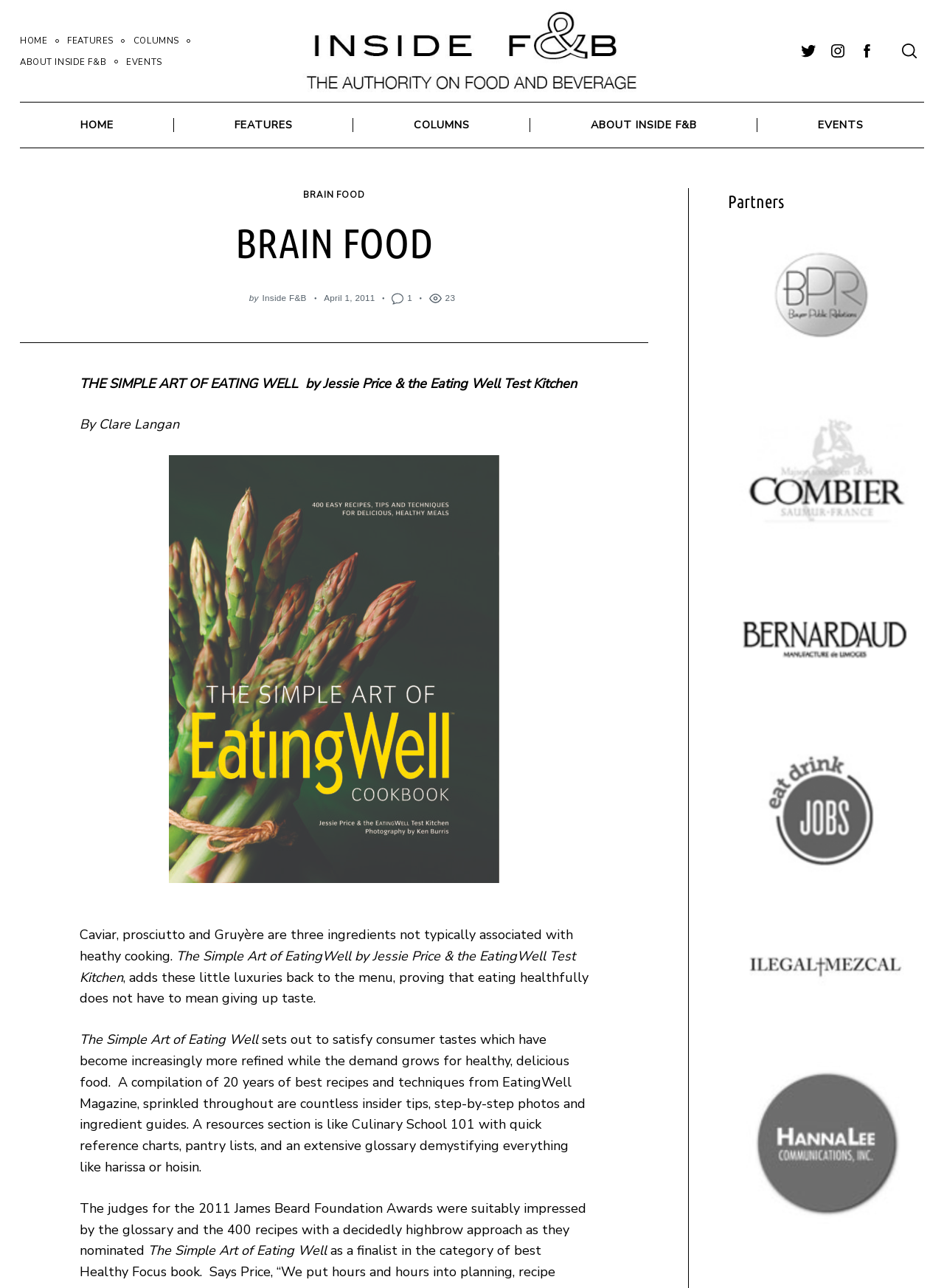Identify the bounding box for the UI element described as: "Don’t Miss". The coordinates should be four float numbers between 0 and 1, i.e., [left, top, right, bottom].

[0.413, 0.141, 0.466, 0.153]